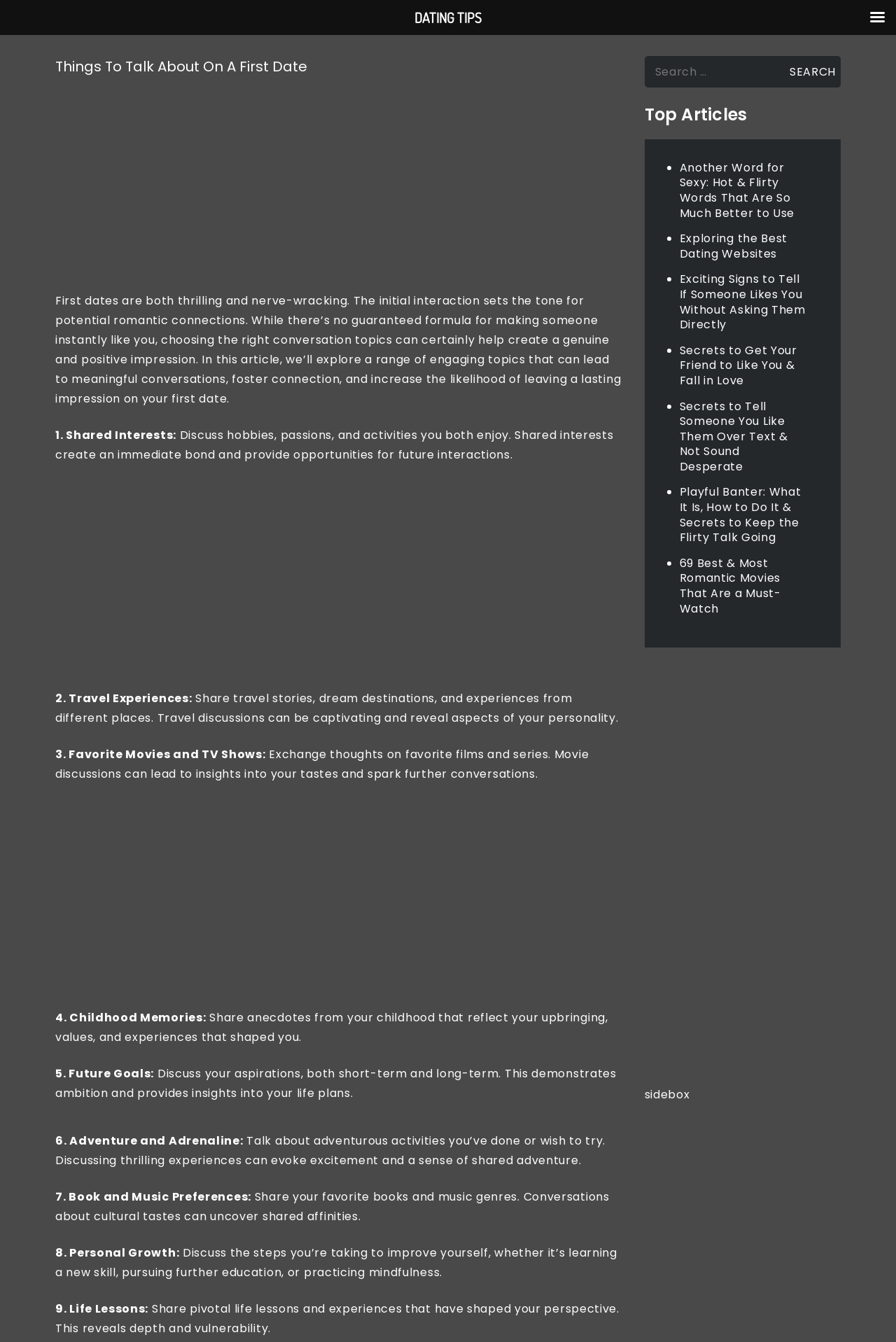Find the bounding box coordinates of the element you need to click on to perform this action: 'Search for something'. The coordinates should be represented by four float values between 0 and 1, in the format [left, top, right, bottom].

[0.719, 0.042, 0.938, 0.065]